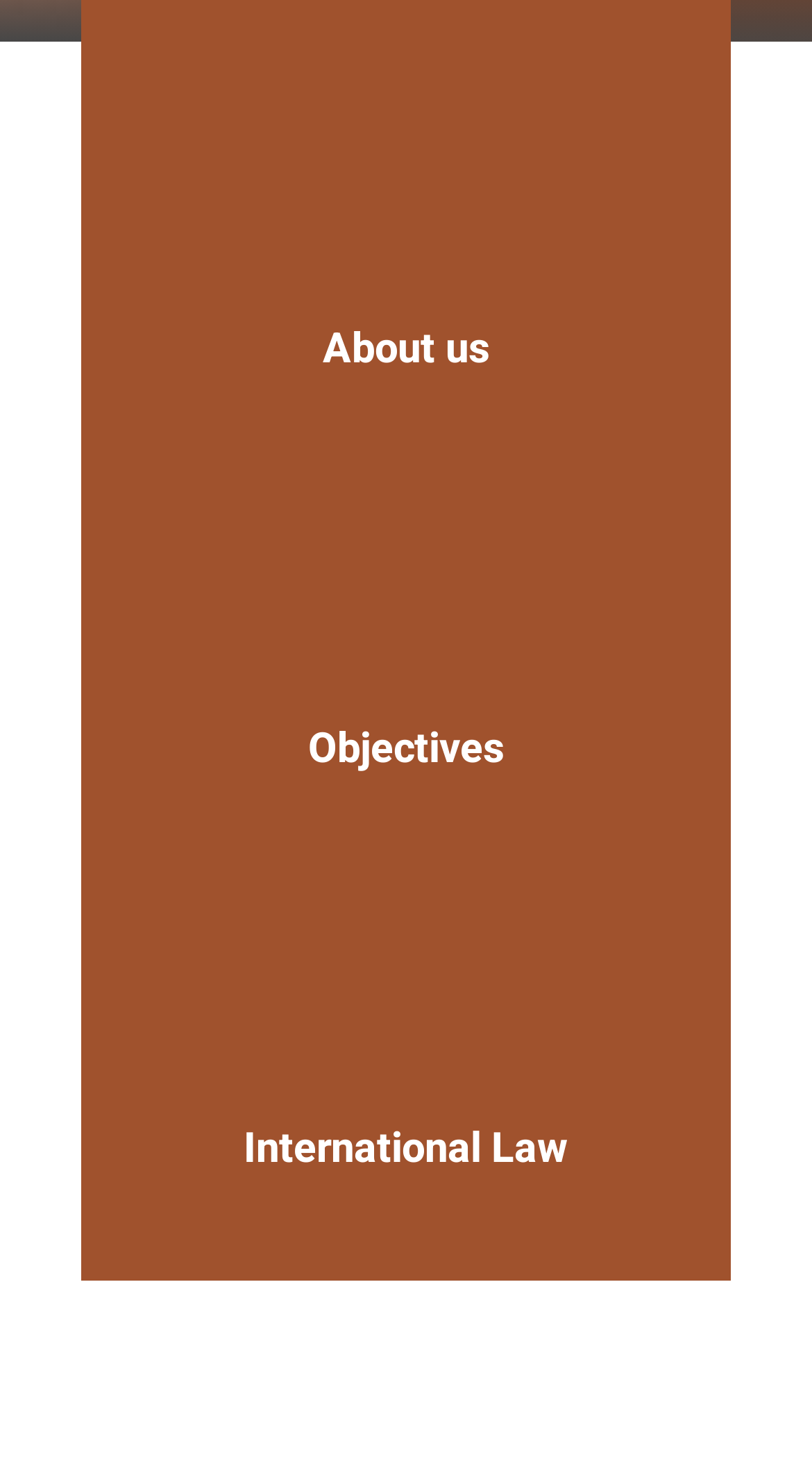Provide a brief response in the form of a single word or phrase:
How many main sections are there?

3